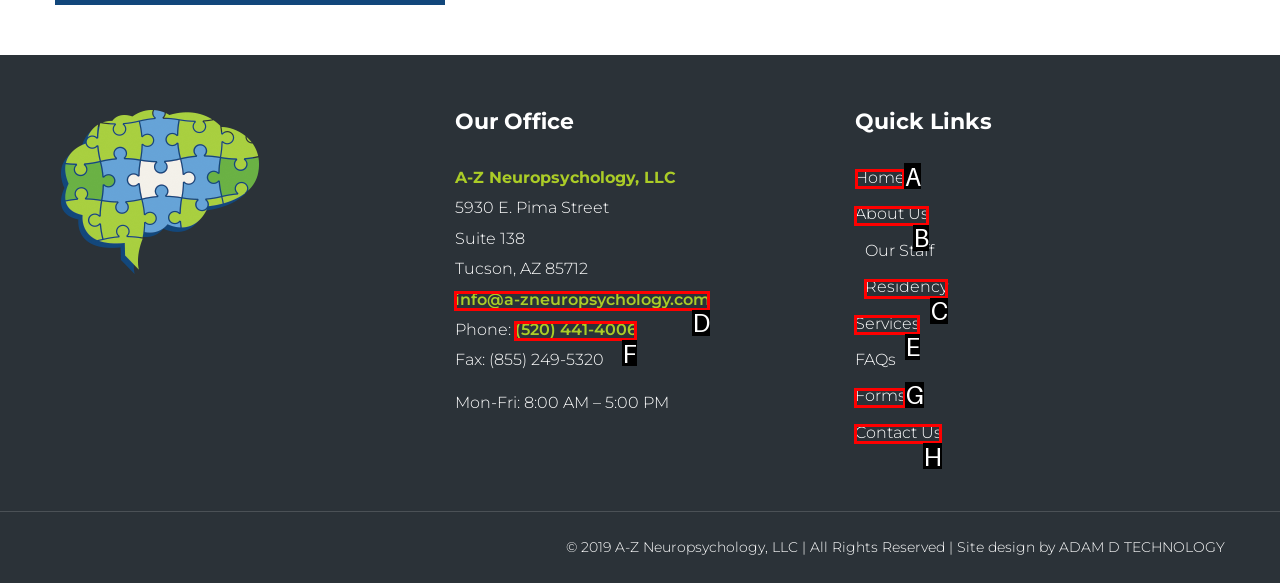Which option should I select to accomplish the task: Go to Home page? Respond with the corresponding letter from the given choices.

A